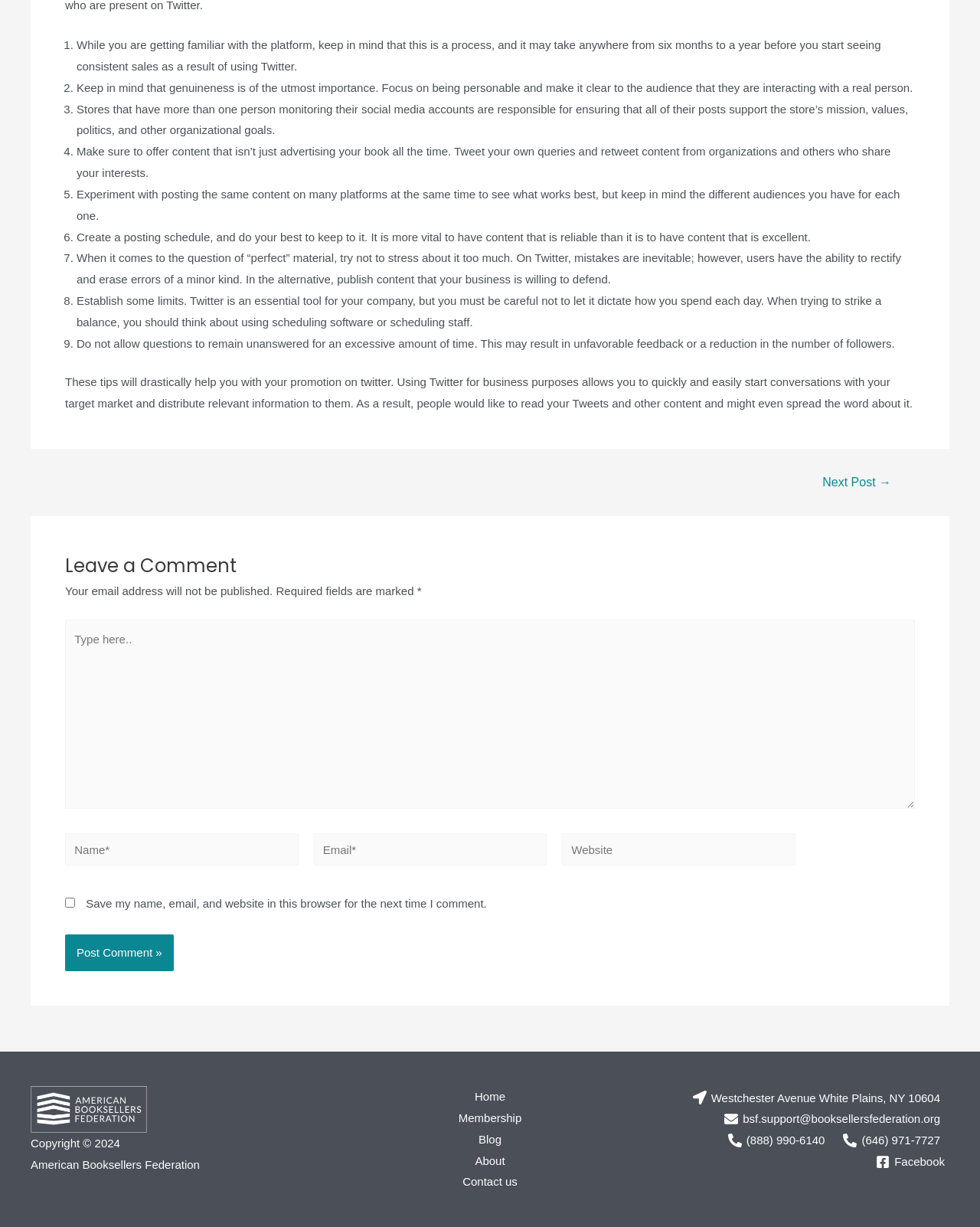Identify the bounding box coordinates of the area you need to click to perform the following instruction: "Click on the 'Home' link".

[0.484, 0.885, 0.516, 0.903]